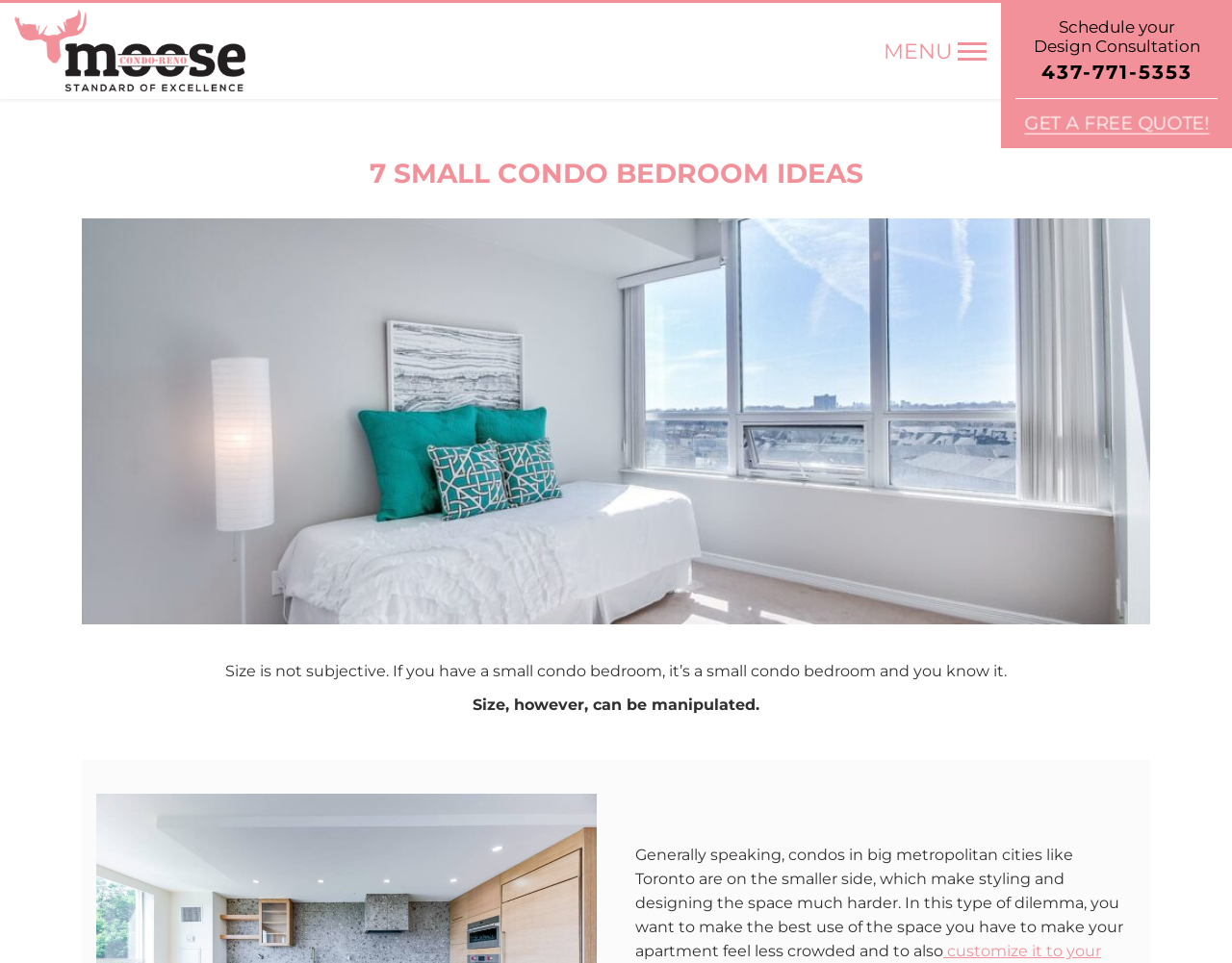Provide a single word or phrase answer to the question: 
What is the purpose of the 'GET A FREE QUOTE!' button?

To get a free quote